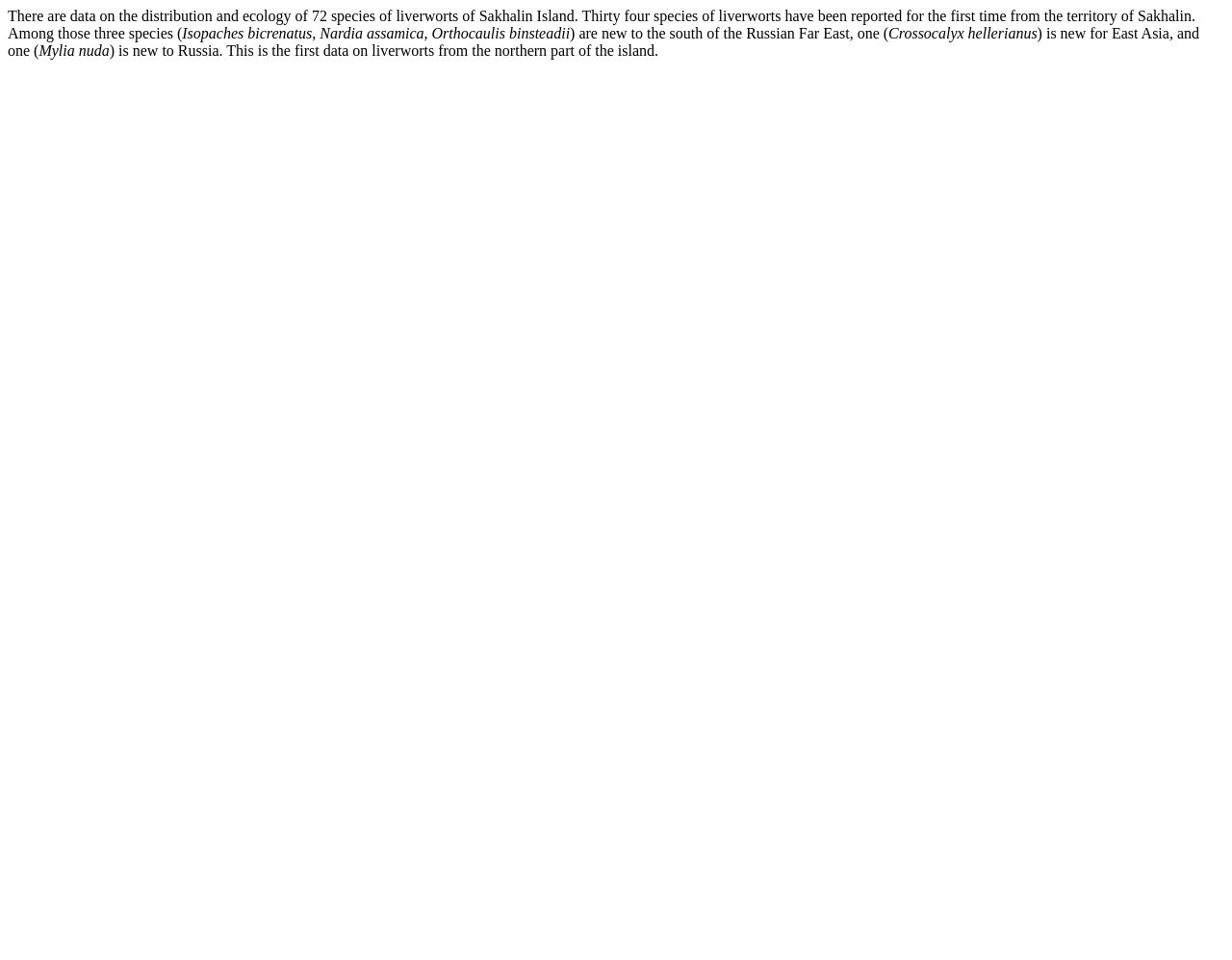Using the details from the image, please elaborate on the following question: What is the name of the species that is new to East Asia?

I found this answer by reading the text on the webpage, which states 'one (Crossocalyx hellerianus) is new for East Asia'.